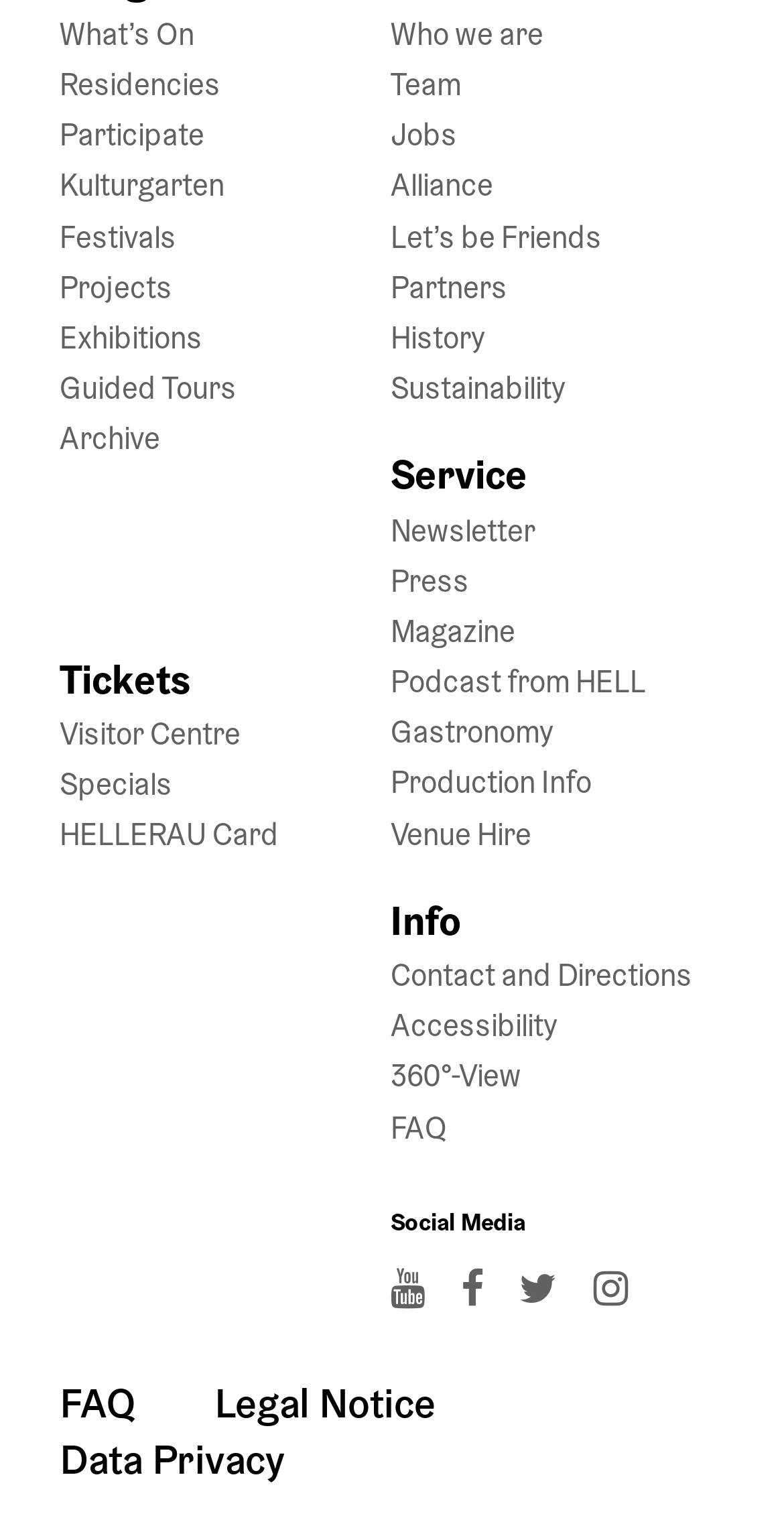Determine the bounding box coordinates for the area that needs to be clicked to fulfill this task: "Read the latest news in the Magazine". The coordinates must be given as four float numbers between 0 and 1, i.e., [left, top, right, bottom].

[0.498, 0.4, 0.657, 0.425]